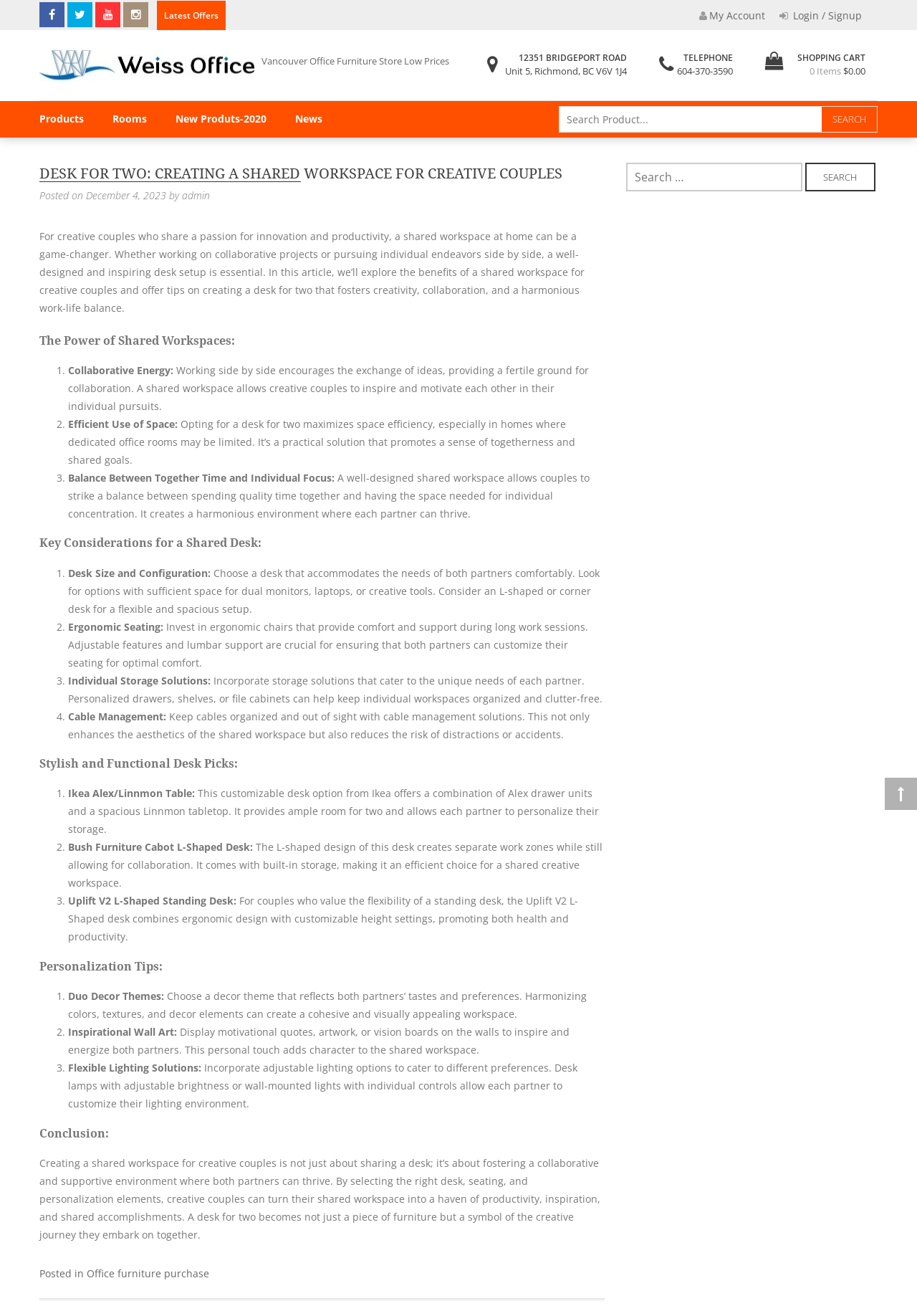What type of desk is recommended for a shared workspace?
Please answer the question with as much detail and depth as you can.

I found the answer by reading the article on the webpage, which provides tips for creating a shared workspace. One of the recommendations is to choose a desk that accommodates the needs of both partners comfortably, such as an L-shaped or corner desk, which provides sufficient space for dual monitors, laptops, or creative tools.